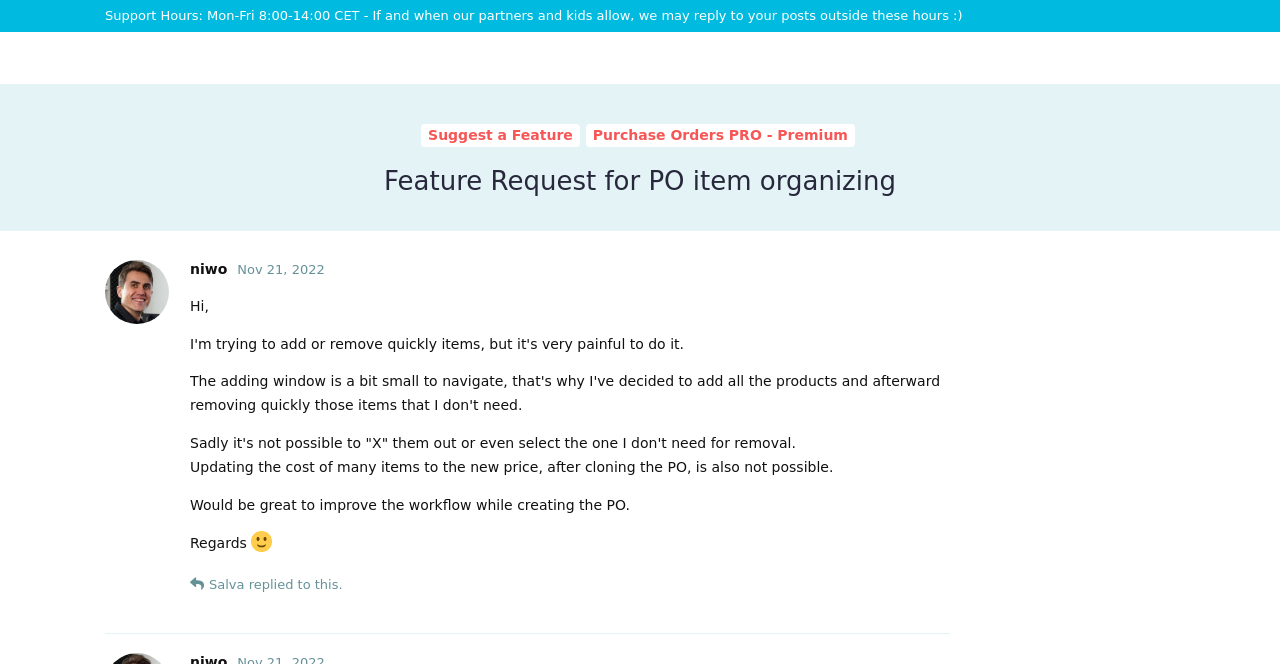Generate a detailed explanation of the webpage's features and information.

This webpage is the official support forum for ATUM Inventory Management for WooCommerce. At the top left, there is a link to go "Back to Discussion List". Next to it, there is a heading that reads "ATUM Support Forum" with an image of the same name. On the top right, there is a search box labeled "Search Forum" and two buttons, "Sign Up" and "Log In", side by side.

Below the top section, there is a discussion thread with multiple posts. Each post has a heading with the username of the poster, followed by the date and time of the post. The posts are organized in a hierarchical structure, with replies indented below the original post. There are three posts in total, each with a "Reply" button at the bottom.

The first post is from "niwo" and has a reply from "Salva". The reply contains a brief message and a link to a webpage. The second post is also from "Salva" and has a longer message with a link to a webpage and a signature. The third post is again from "niwo".

At the bottom of the page, there is a section with a message that reads "Here to help you in everything you need!" and a link to "HELP US TO IMPROVE!". Below that, there is a request to leave a rating if the user likes ATUM, with a link to do so.